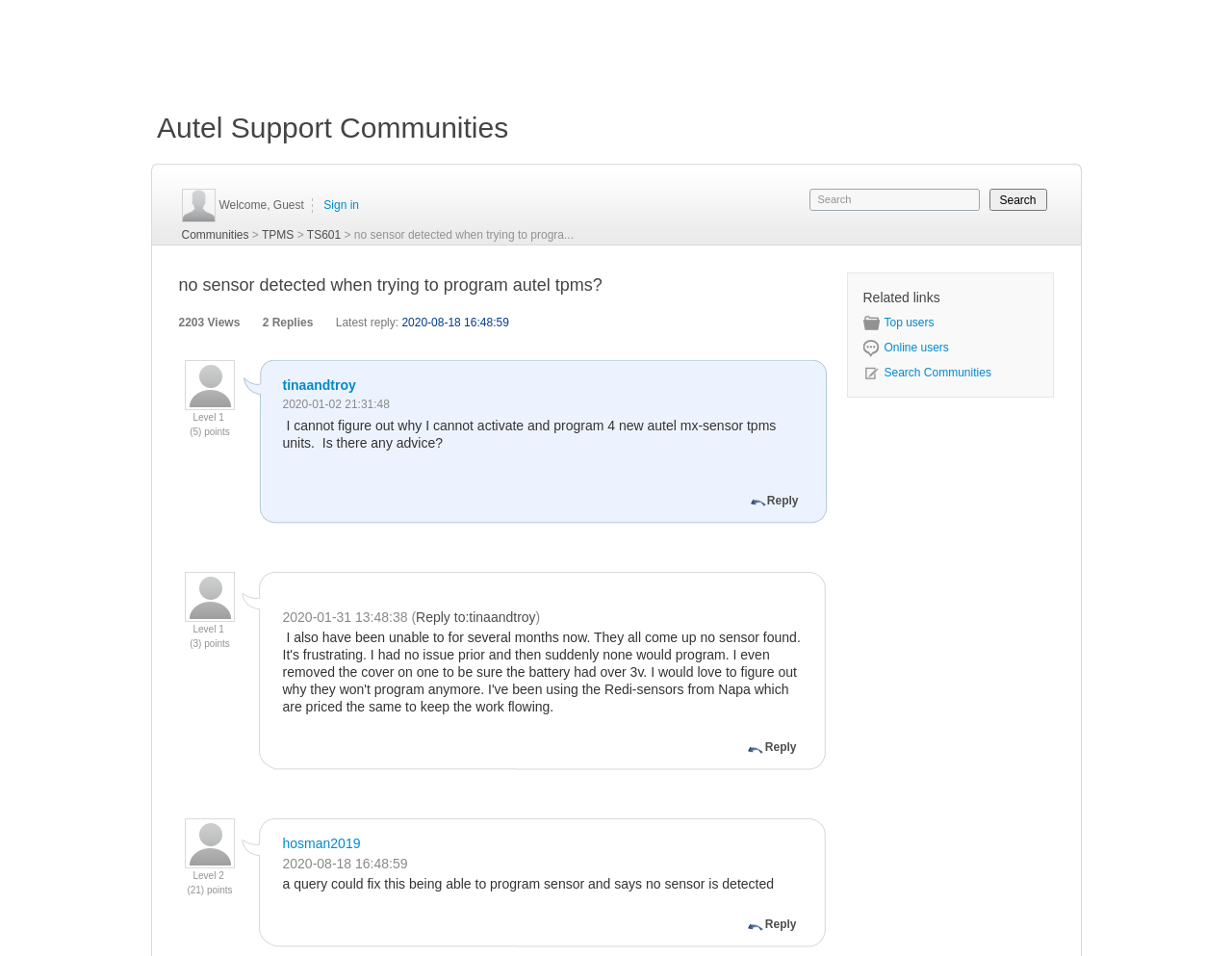Determine the bounding box coordinates for the area that needs to be clicked to fulfill this task: "Search for something". The coordinates must be given as four float numbers between 0 and 1, i.e., [left, top, right, bottom].

[0.657, 0.197, 0.795, 0.221]